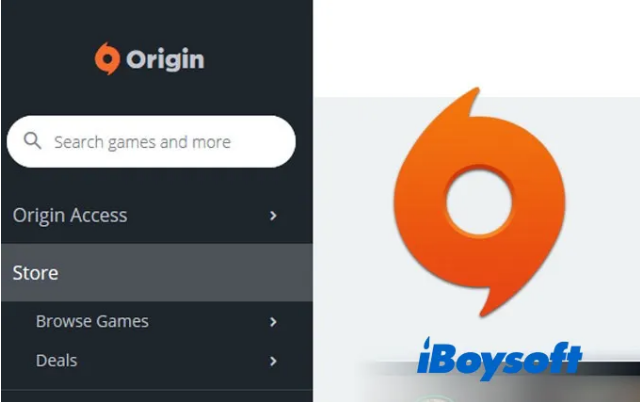Explain the image in a detailed and thorough manner.

The image displays the user interface of the Origin application, a digital distribution platform for video games. The left side features a navigation panel with options such as "Origin Access" and "Store," indicating the user can browse games and deals. Prominently displayed is the Origin logo, characterized by a stylized orange swirl, suggesting a seamless gaming experience. Additionally, the iBoysoft branding appears in blue, likely signifying a partnership or endorsement relevant to the content regarding uninstalling Origin and managing games. This visual context supports users looking for guidance on uninstalling Origin while accessing their game library.